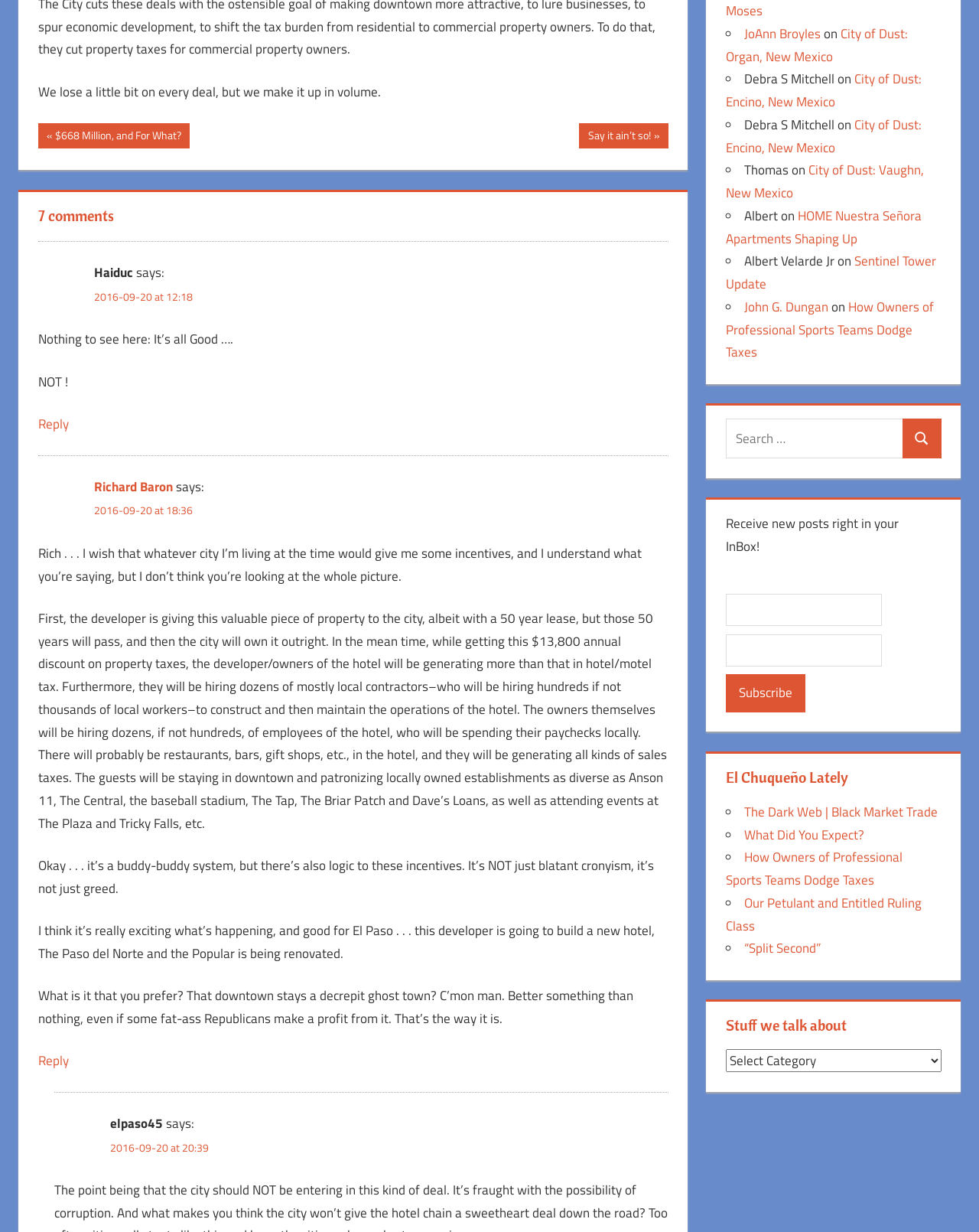Using the description "JoAnn Broyles", locate and provide the bounding box of the UI element.

[0.76, 0.019, 0.838, 0.035]